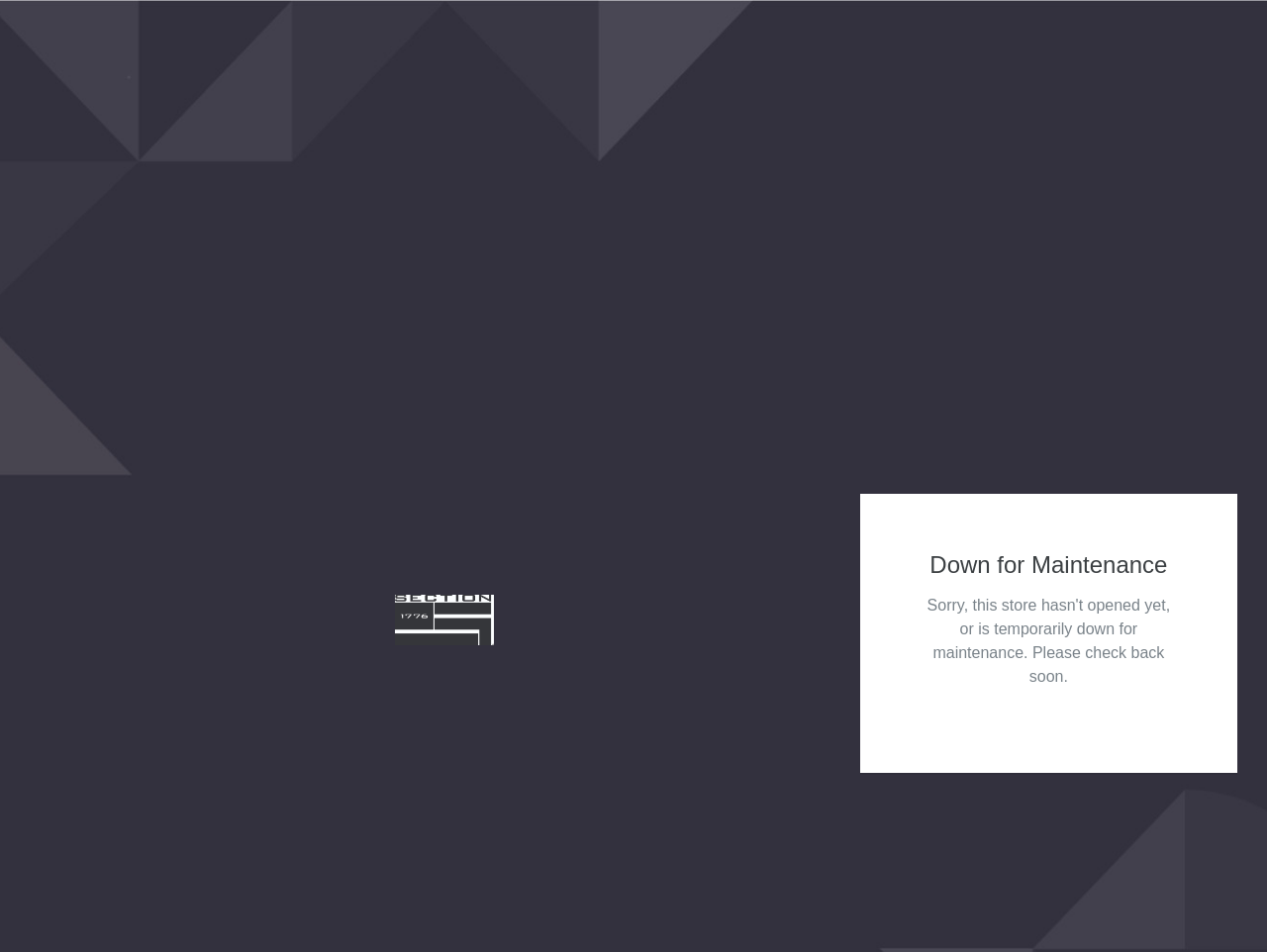Provide the text content of the webpage's main heading.

Down for Maintenance